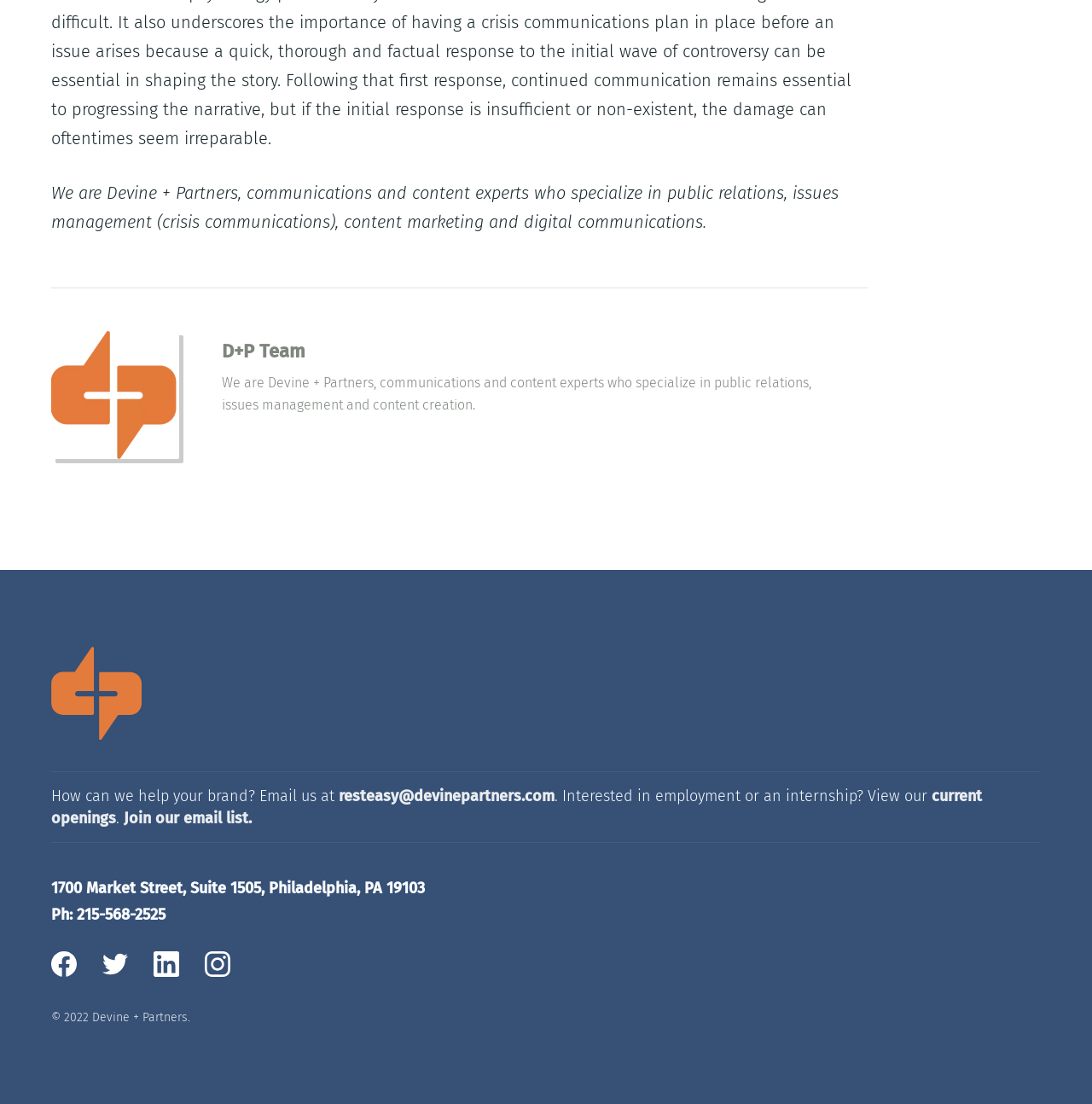Highlight the bounding box coordinates of the element you need to click to perform the following instruction: "Click on the company logo."

[0.047, 0.586, 0.13, 0.67]